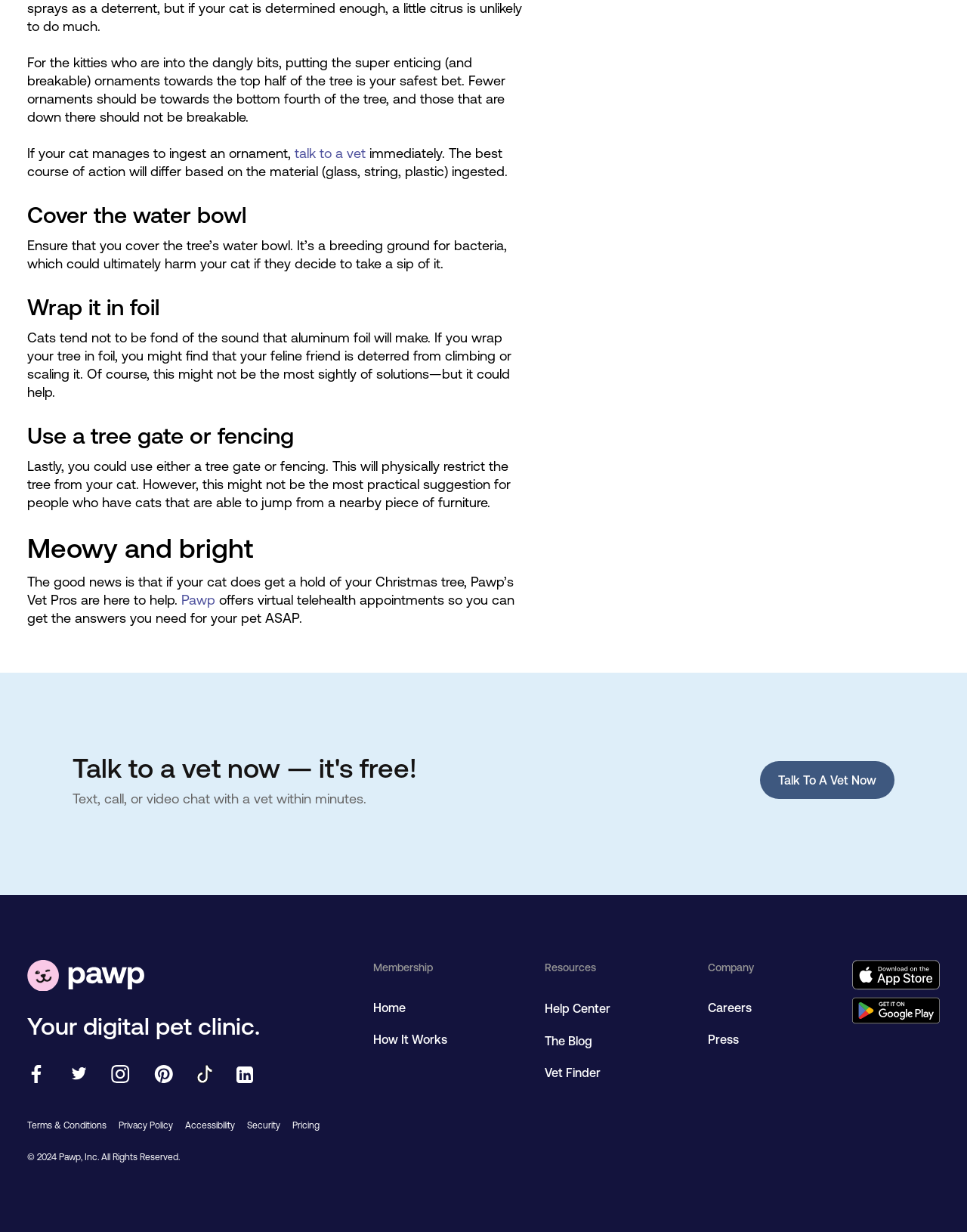Answer the following query with a single word or phrase:
What is the purpose of covering the water bowl?

Prevent bacteria growth